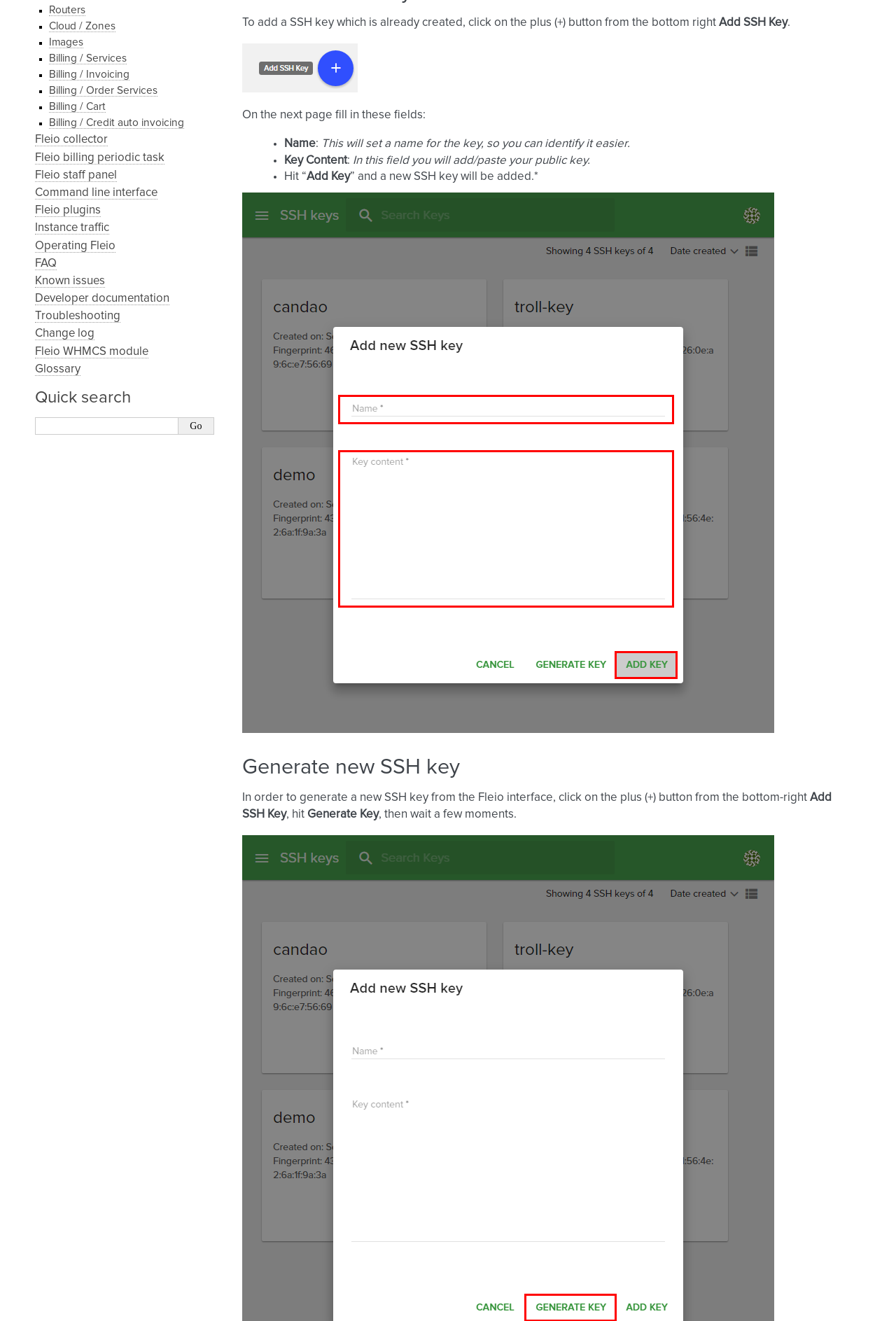Find the bounding box coordinates corresponding to the UI element with the description: "Fleio billing periodic task". The coordinates should be formatted as [left, top, right, bottom], with values as floats between 0 and 1.

[0.039, 0.115, 0.184, 0.124]